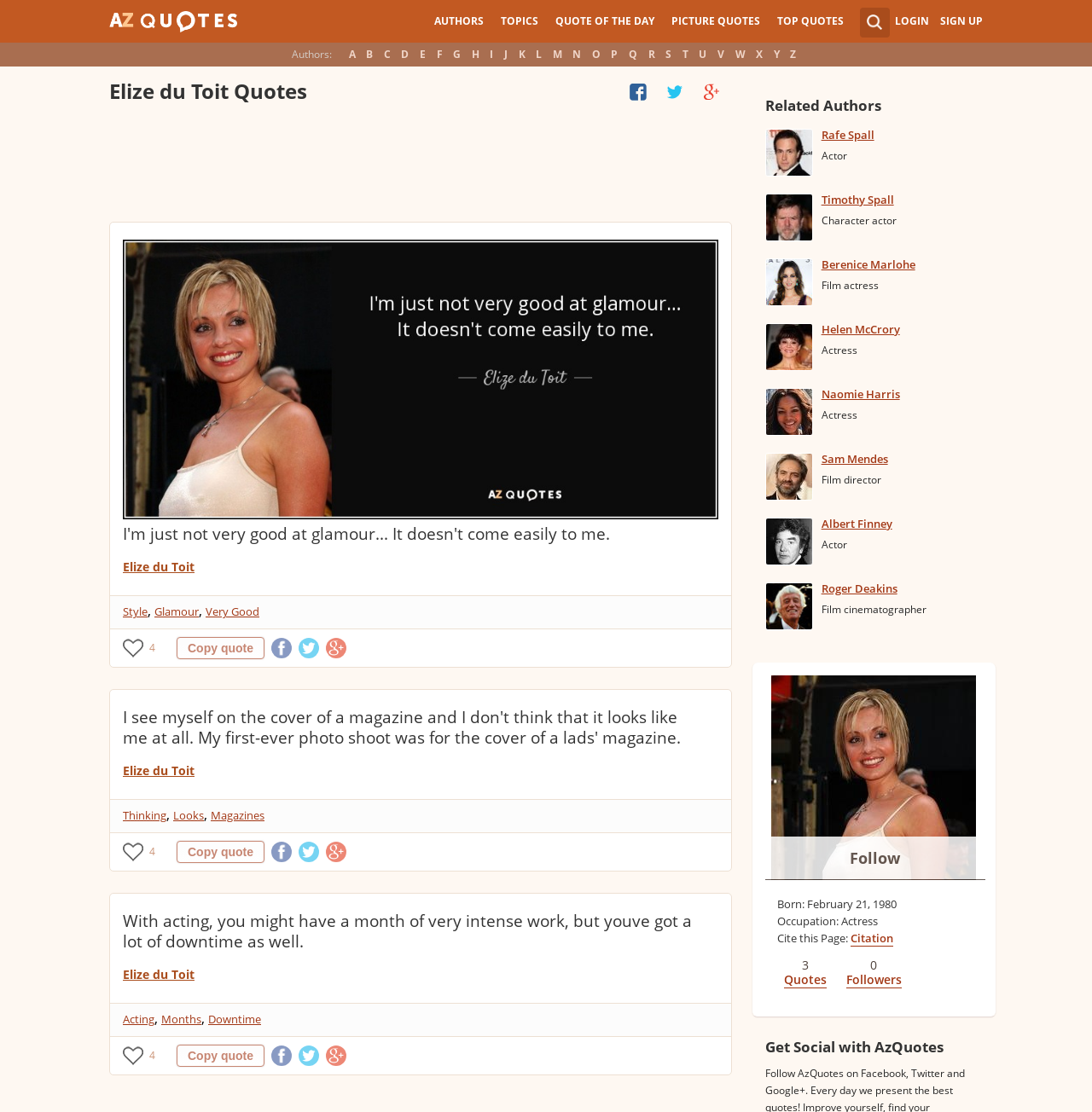Provide the bounding box coordinates in the format (top-left x, top-left y, bottom-right x, bottom-right y). All values are floating point numbers between 0 and 1. Determine the bounding box coordinate of the UI element described as: parent_node: 4 Copy quote

[0.273, 0.757, 0.292, 0.776]